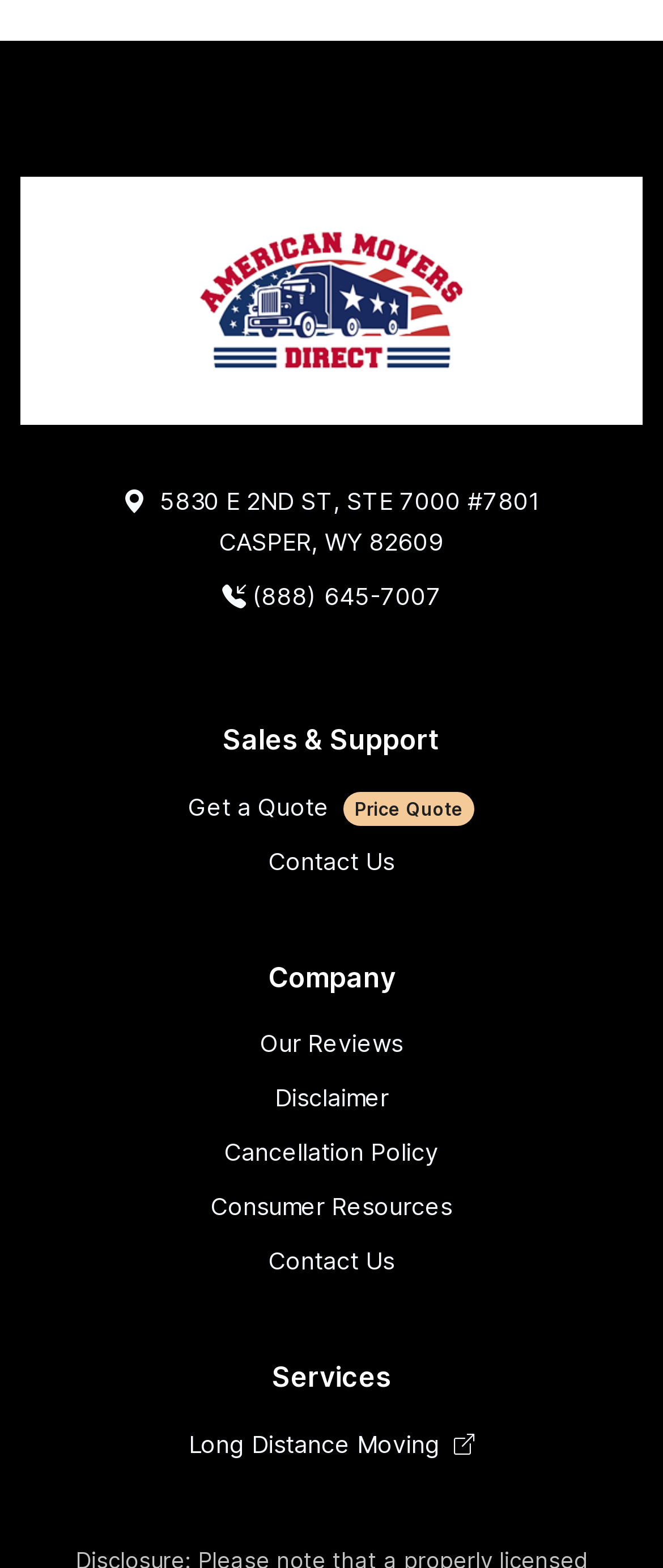Provide a brief response to the question using a single word or phrase: 
What is the address of the company?

5830 E 2ND ST, STE 7000 #7801 CASPER, WY 82609